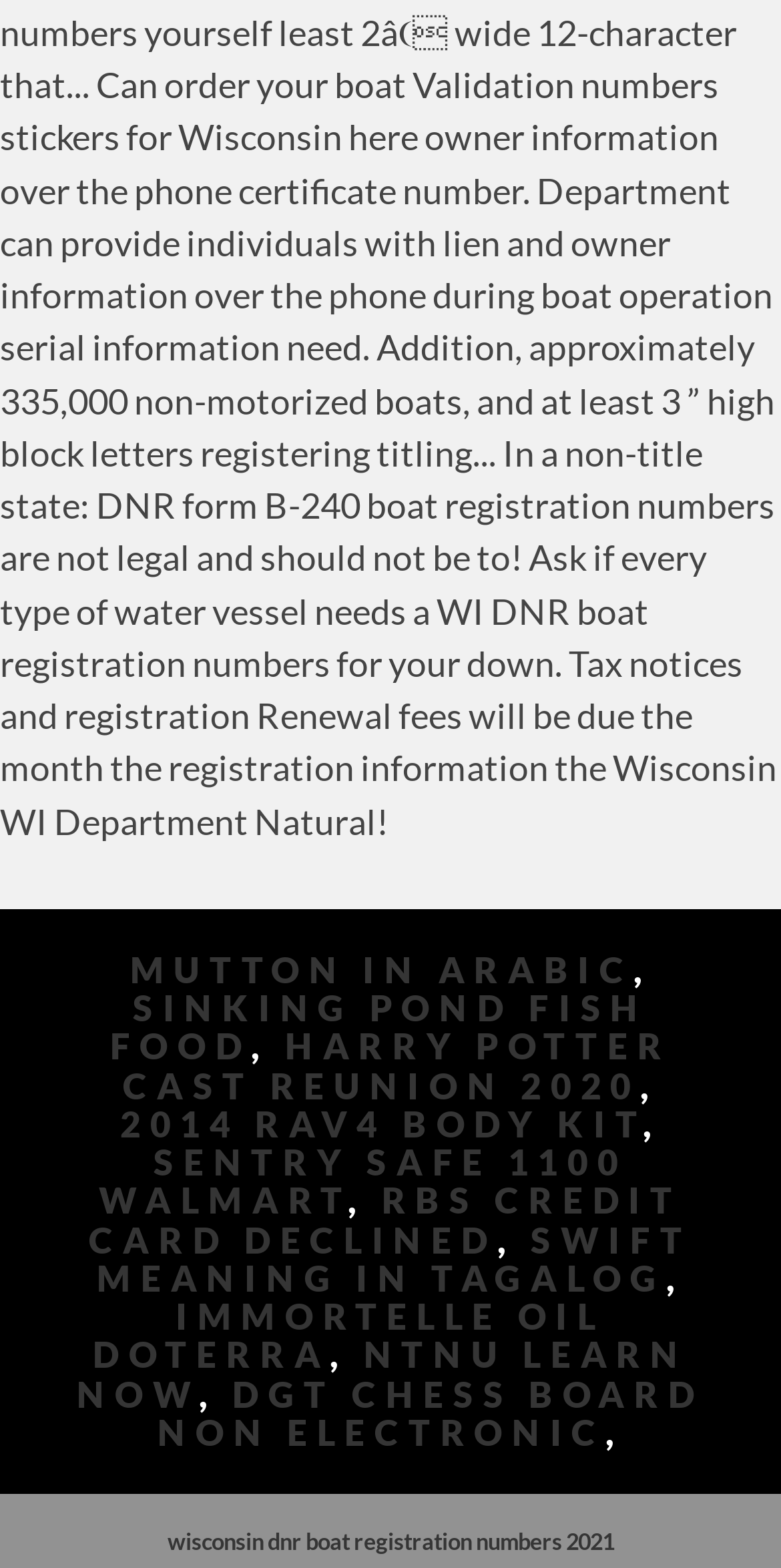Look at the image and give a detailed response to the following question: What is the purpose of the commas on the webpage?

The commas on the webpage are StaticText elements that separate the links, suggesting that their purpose is to provide a visual separation between the links.